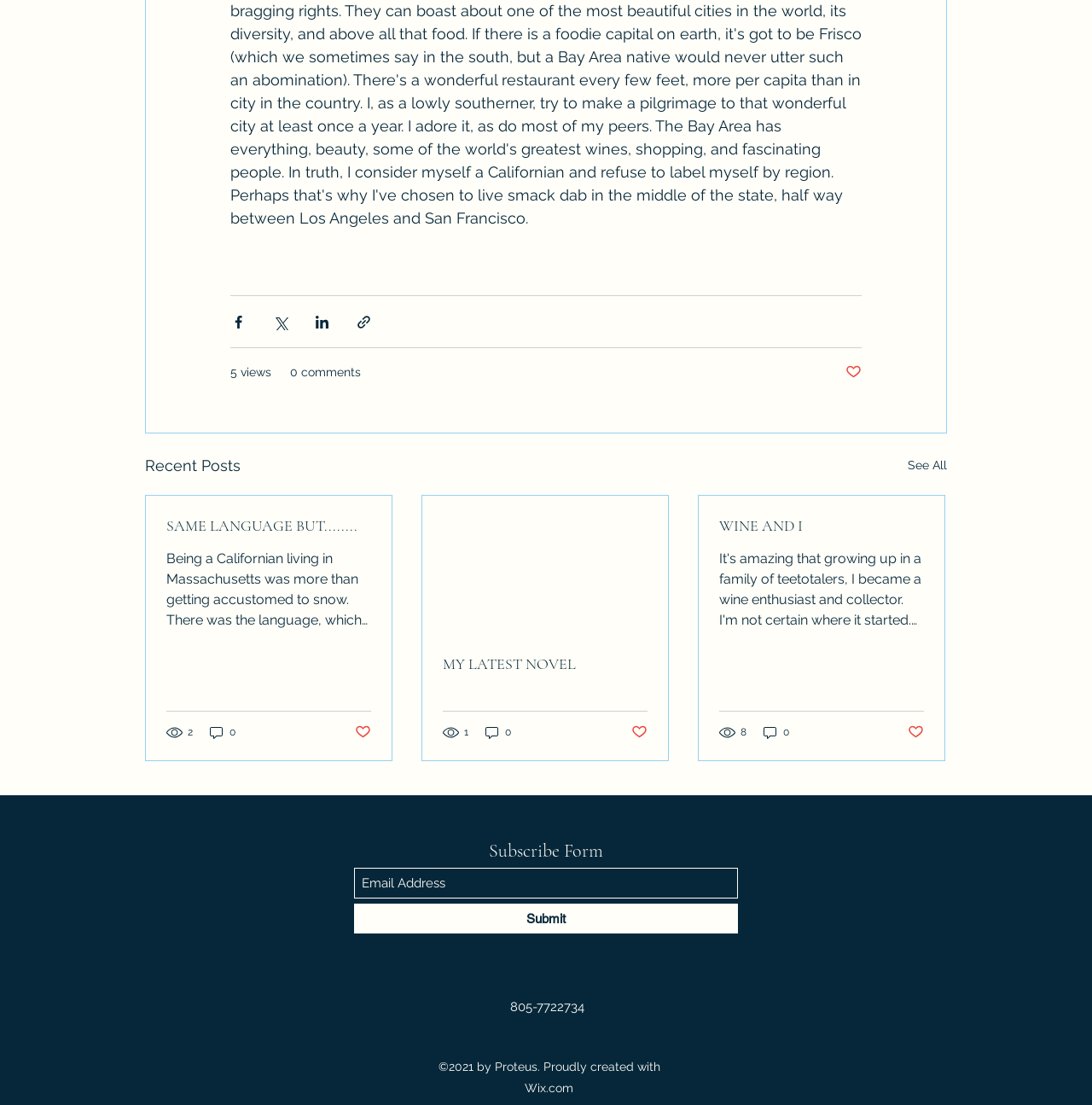Please find the bounding box coordinates of the element's region to be clicked to carry out this instruction: "Subscribe with email".

[0.324, 0.785, 0.676, 0.813]